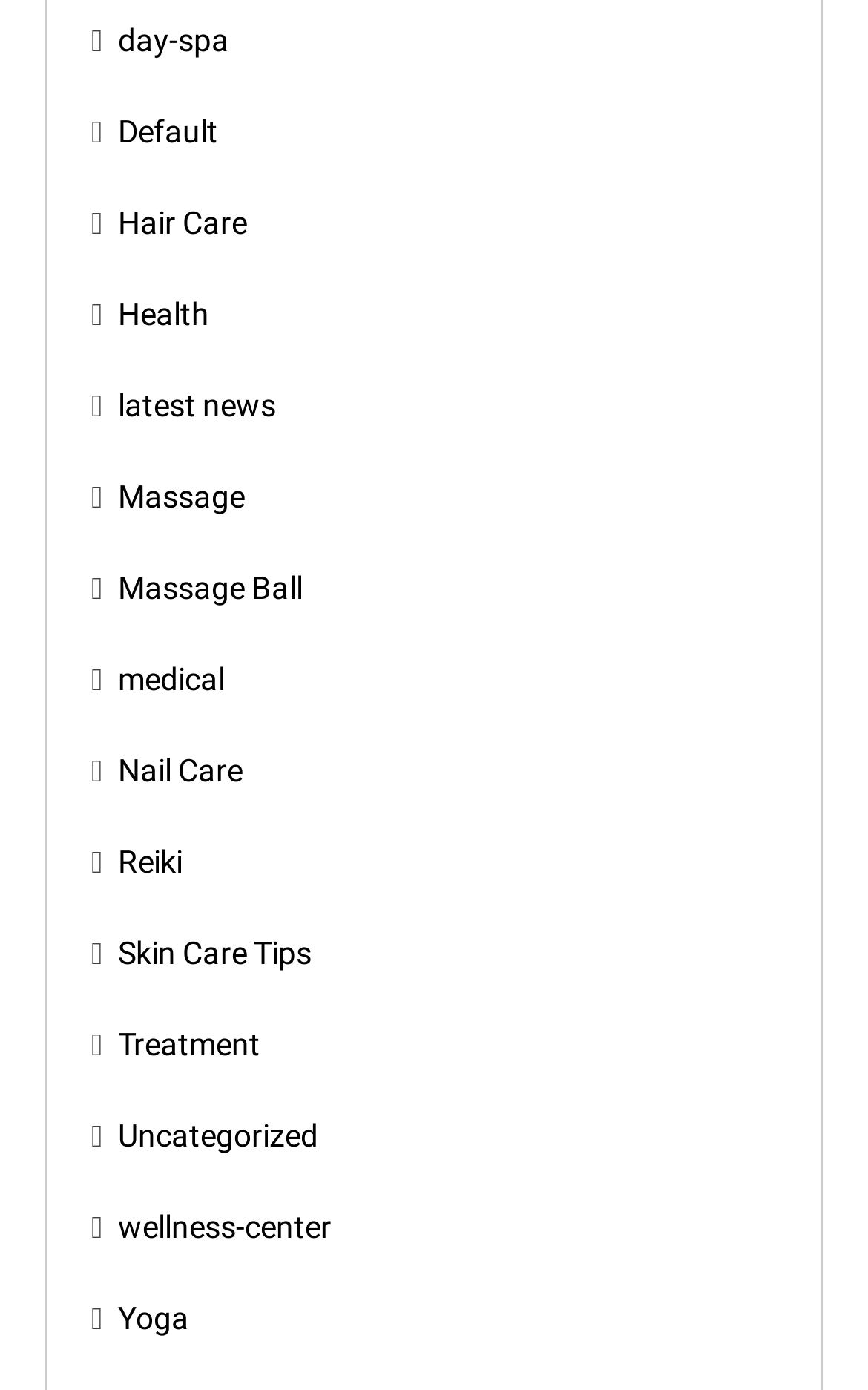How many links are related to beauty care?
Based on the image, answer the question with as much detail as possible.

I identified the links related to beauty care on the left side of the webpage, which are 'Hair Care', 'Nail Care', 'Skin Care Tips', and found a total of 4 links.